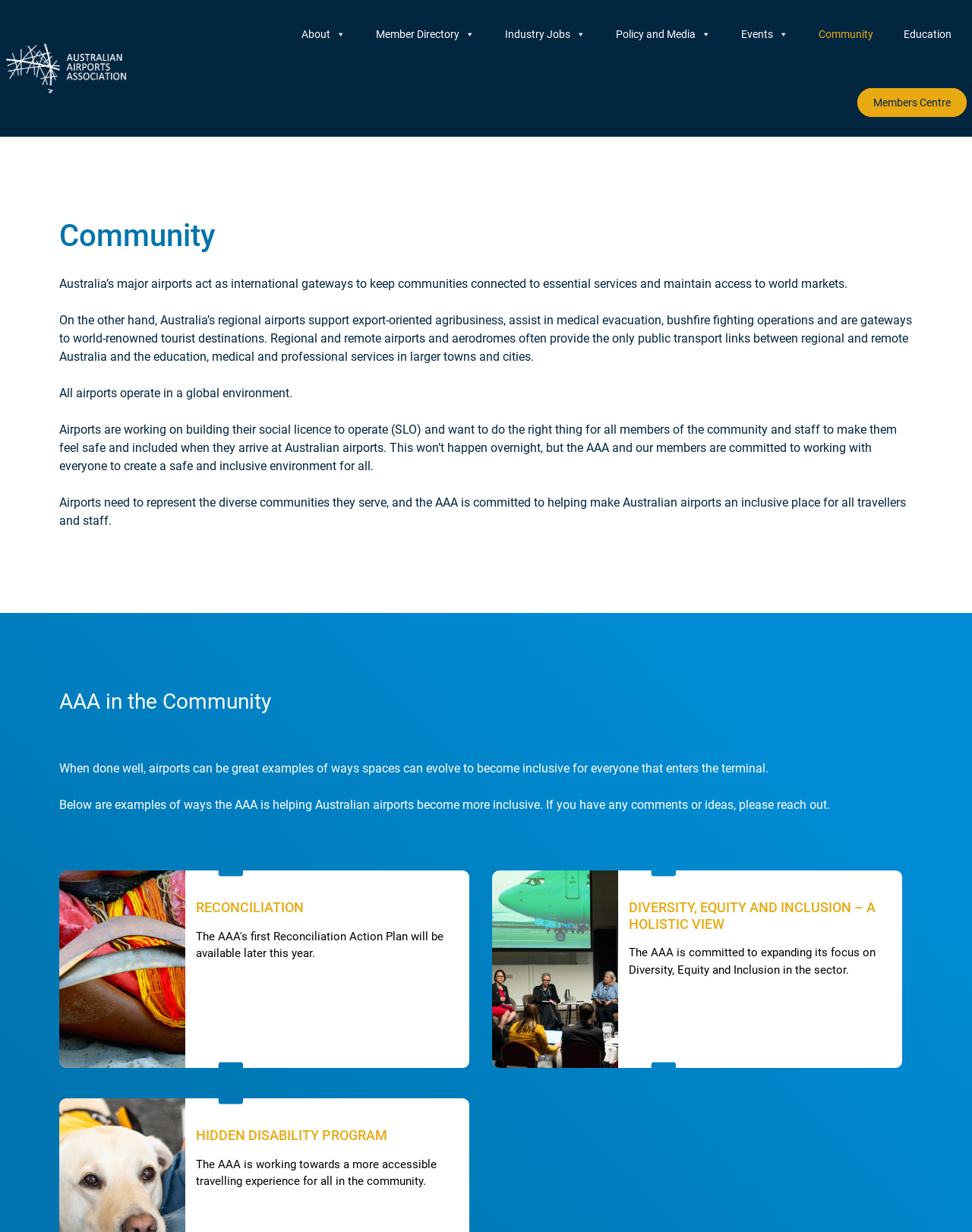Identify the bounding box coordinates for the element you need to click to achieve the following task: "View Member Directory". Provide the bounding box coordinates as four float numbers between 0 and 1, in the form [left, top, right, bottom].

[0.371, 0.0, 0.504, 0.055]